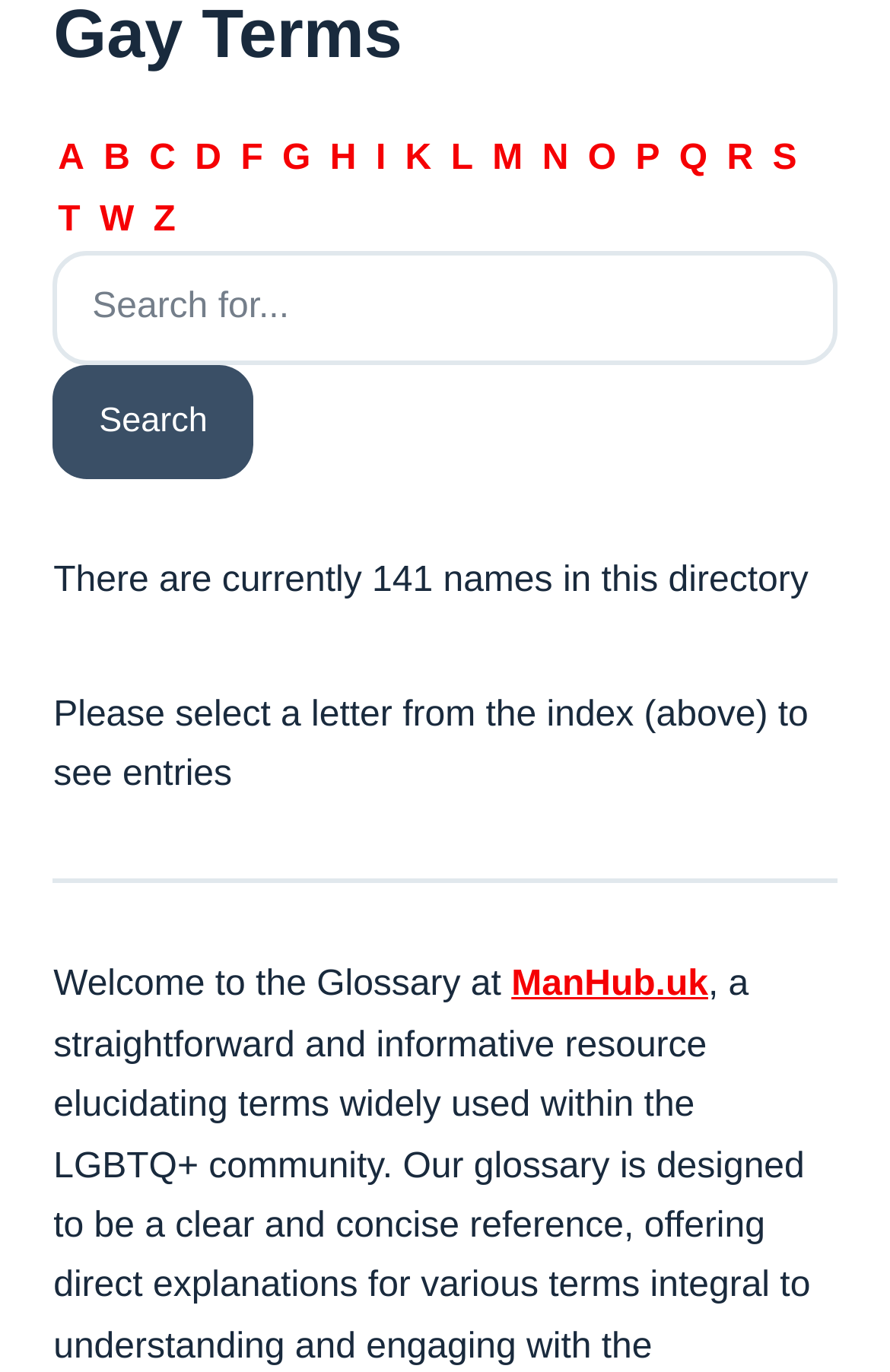How many links are in the alphabetical index?
Based on the visual, give a brief answer using one word or a short phrase.

20